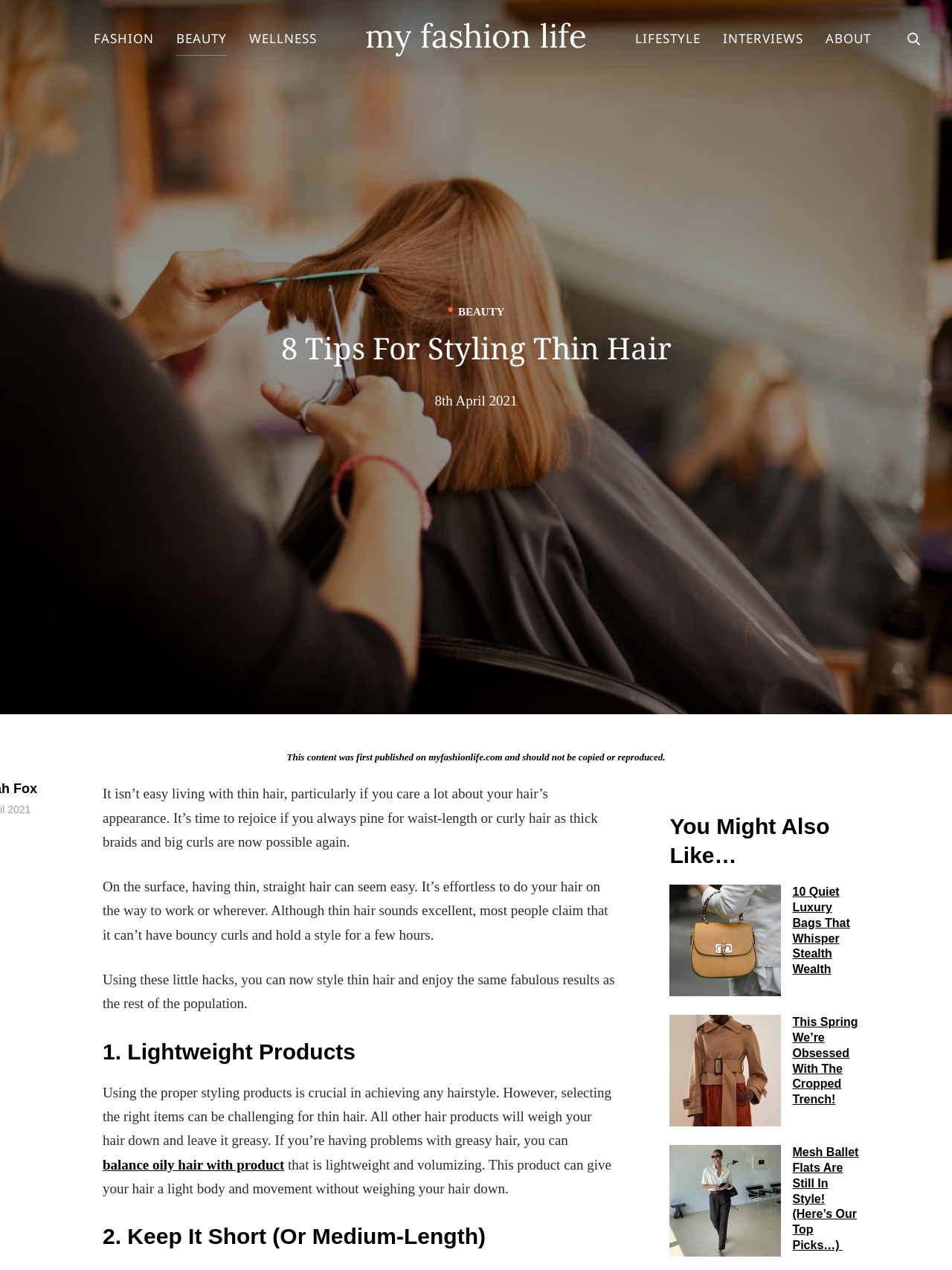Specify the bounding box coordinates of the region I need to click to perform the following instruction: "View 10 Quiet Luxury Bags That Whisper Stealth Wealth". The coordinates must be four float numbers in the range of 0 to 1, i.e., [left, top, right, bottom].

[0.832, 0.697, 0.893, 0.768]